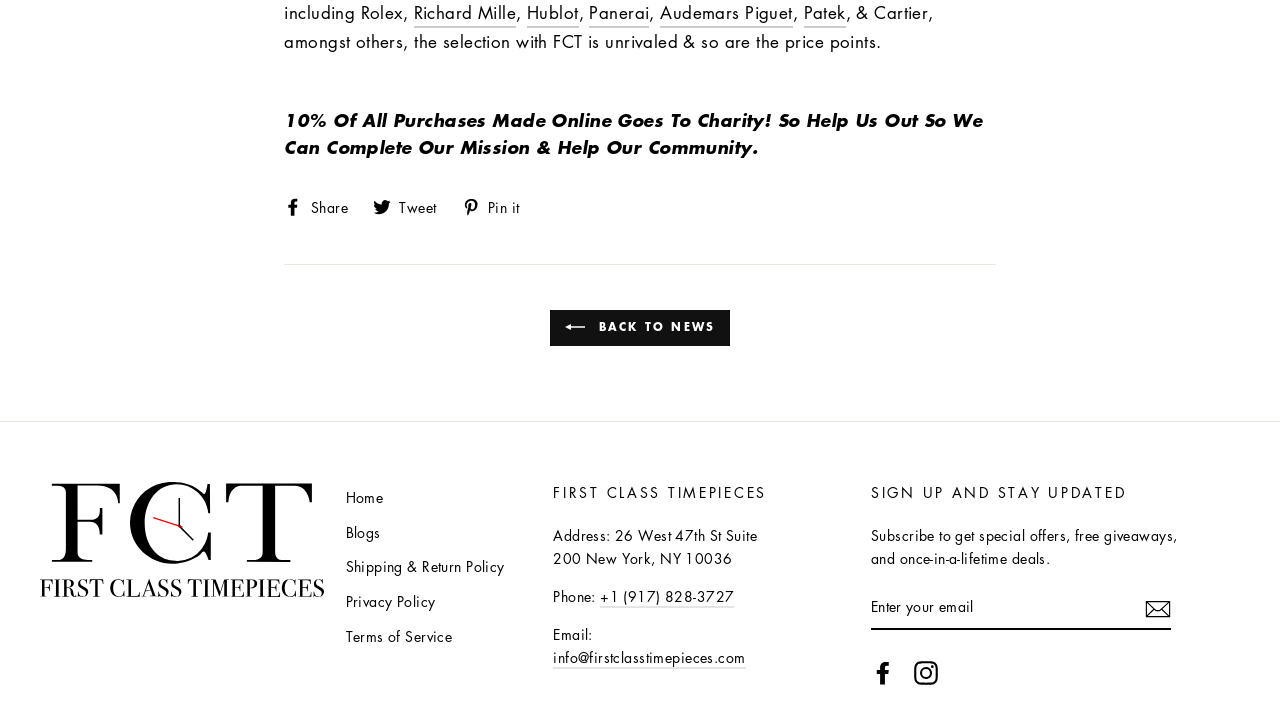Identify the bounding box coordinates of the element to click to follow this instruction: 'Click on 'BACK TO NEWS''. Ensure the coordinates are four float values between 0 and 1, provided as [left, top, right, bottom].

[0.429, 0.437, 0.571, 0.488]